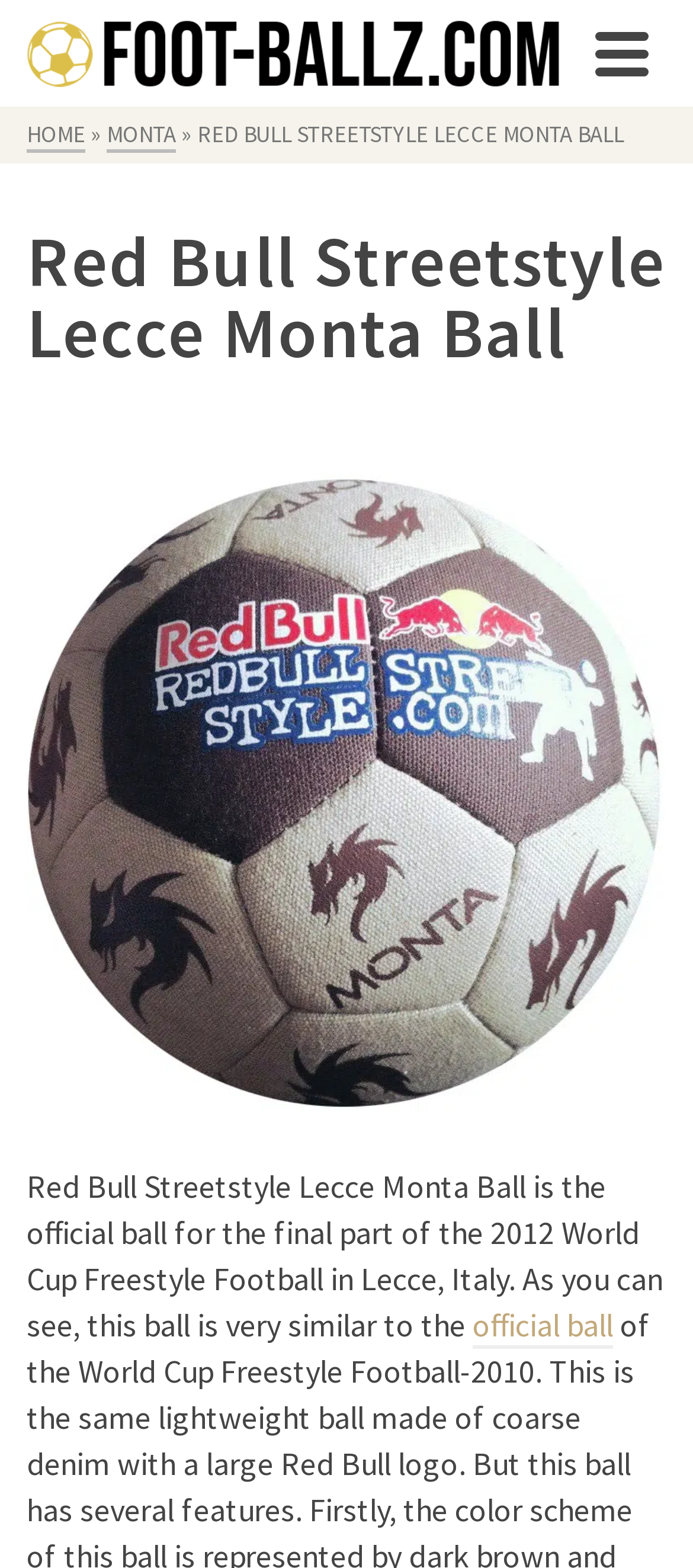What is the website's homepage link?
Could you please answer the question thoroughly and with as much detail as possible?

The link to the website's homepage can be found in the navigation menu, which is labeled as 'HOME'.